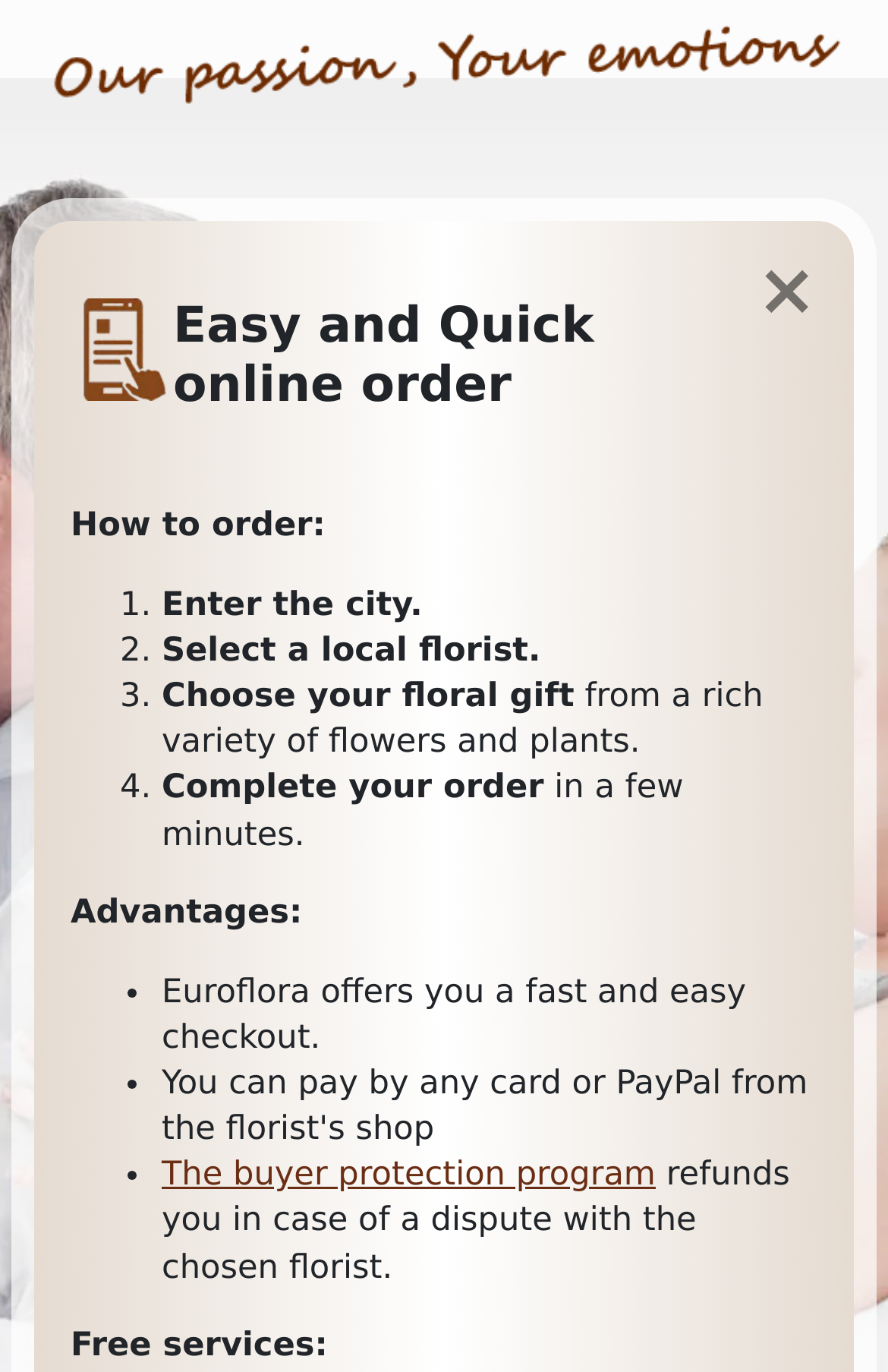Predict the bounding box coordinates for the UI element described as: "name="cms_id[]" value="18117"". The coordinates should be four float numbers between 0 and 1, presented as [left, top, right, bottom].

None